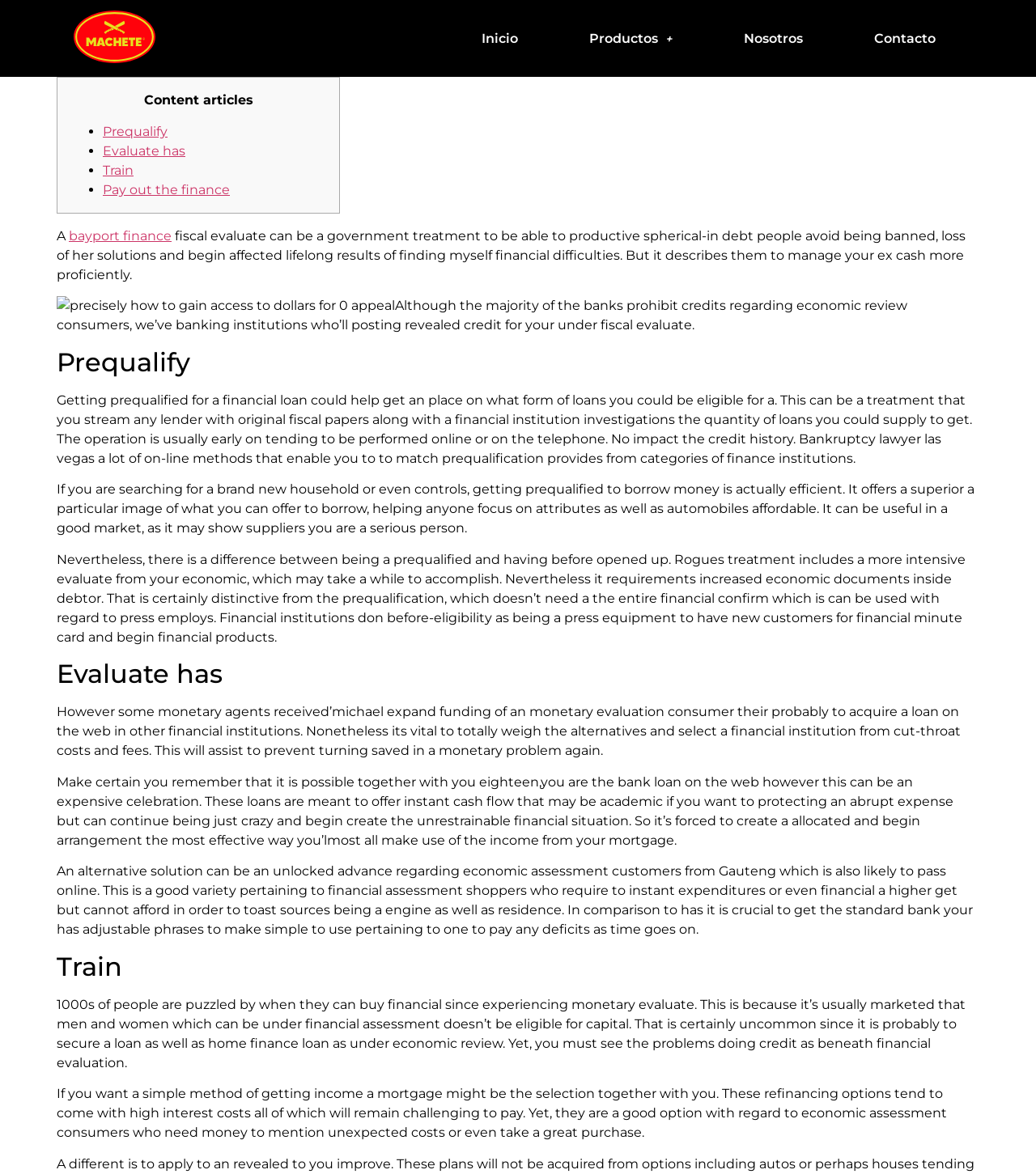Please identify the bounding box coordinates of the element's region that I should click in order to complete the following instruction: "Click on the 'bayport finance' link". The bounding box coordinates consist of four float numbers between 0 and 1, i.e., [left, top, right, bottom].

[0.066, 0.194, 0.166, 0.207]